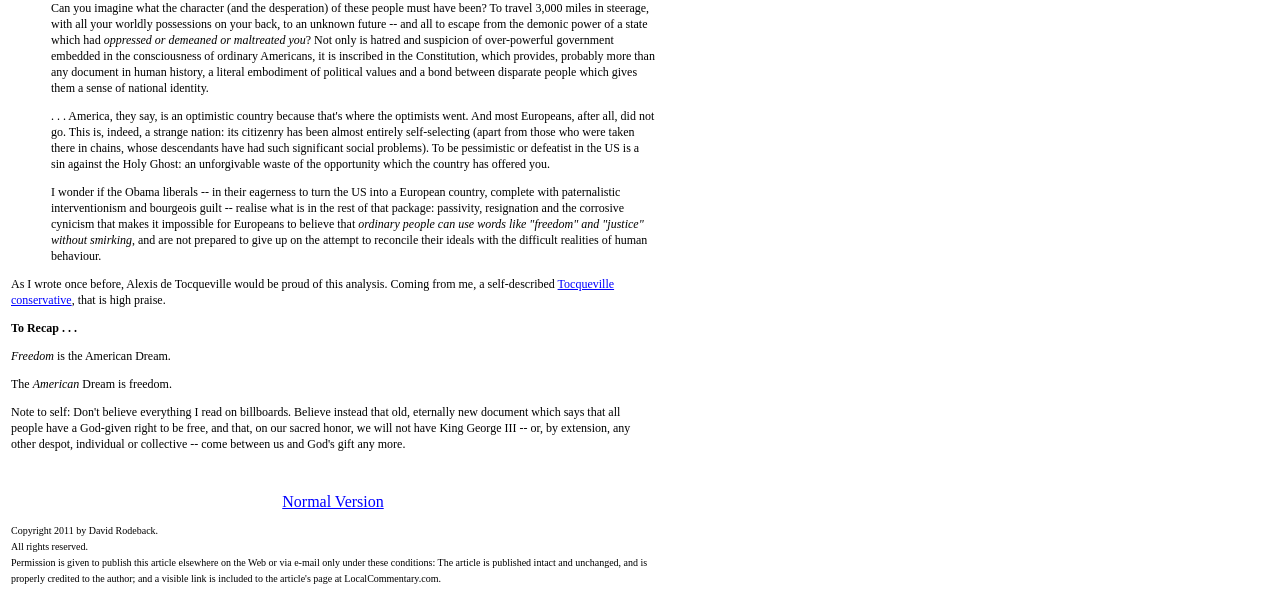Provide a single word or phrase to answer the given question: 
What is the topic of the text?

American politics